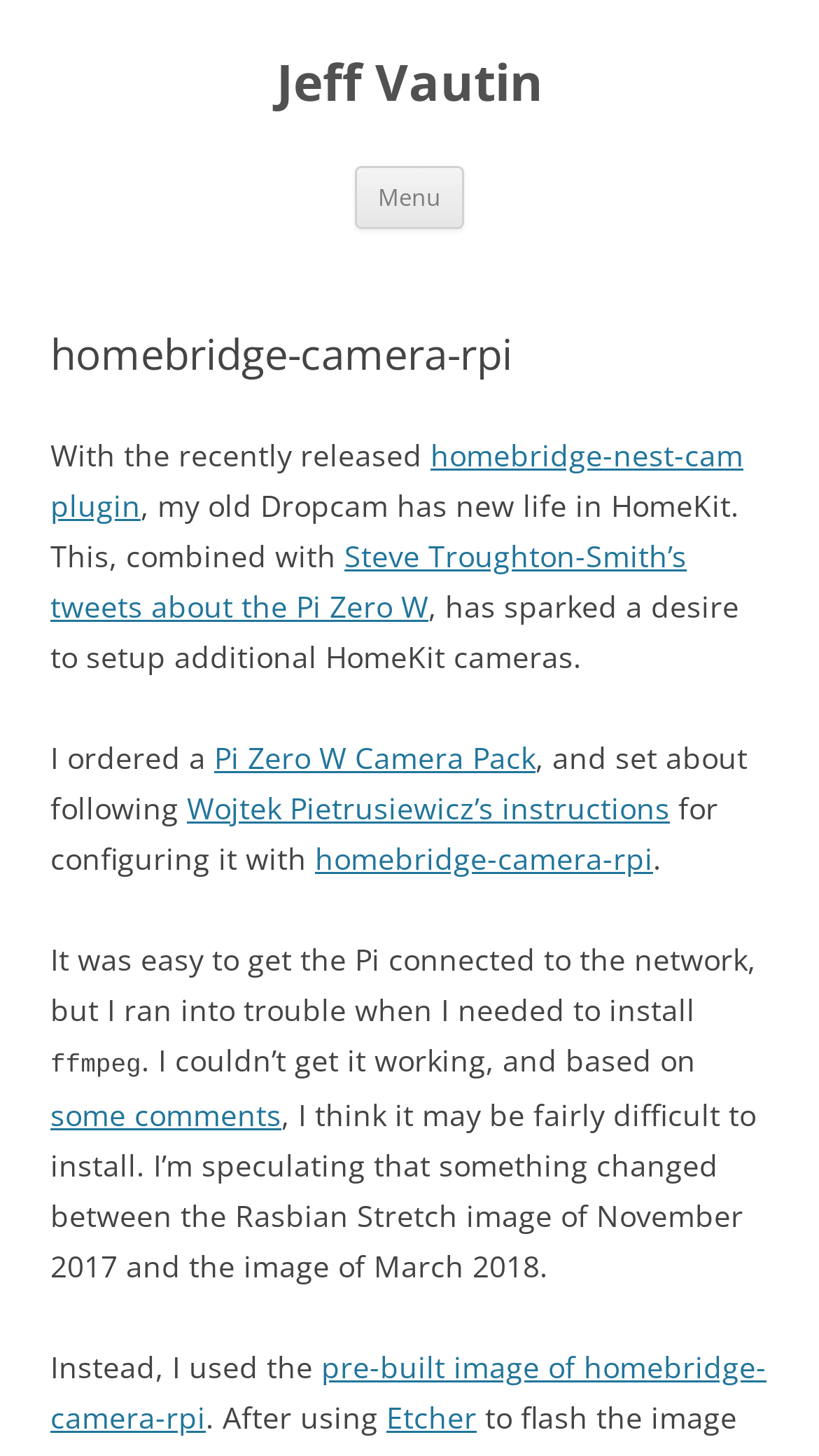Specify the bounding box coordinates of the area to click in order to execute this command: 'Click the 'Menu' button'. The coordinates should consist of four float numbers ranging from 0 to 1, and should be formatted as [left, top, right, bottom].

[0.433, 0.114, 0.567, 0.157]